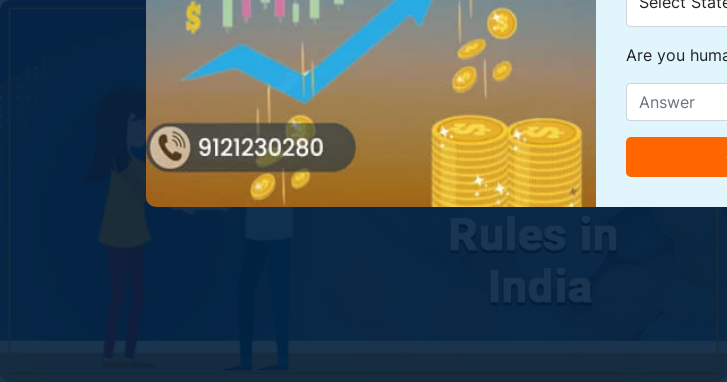Provide a brief response to the question below using a single word or phrase: 
What is the purpose of the contact number in the image?

Inquiries or support